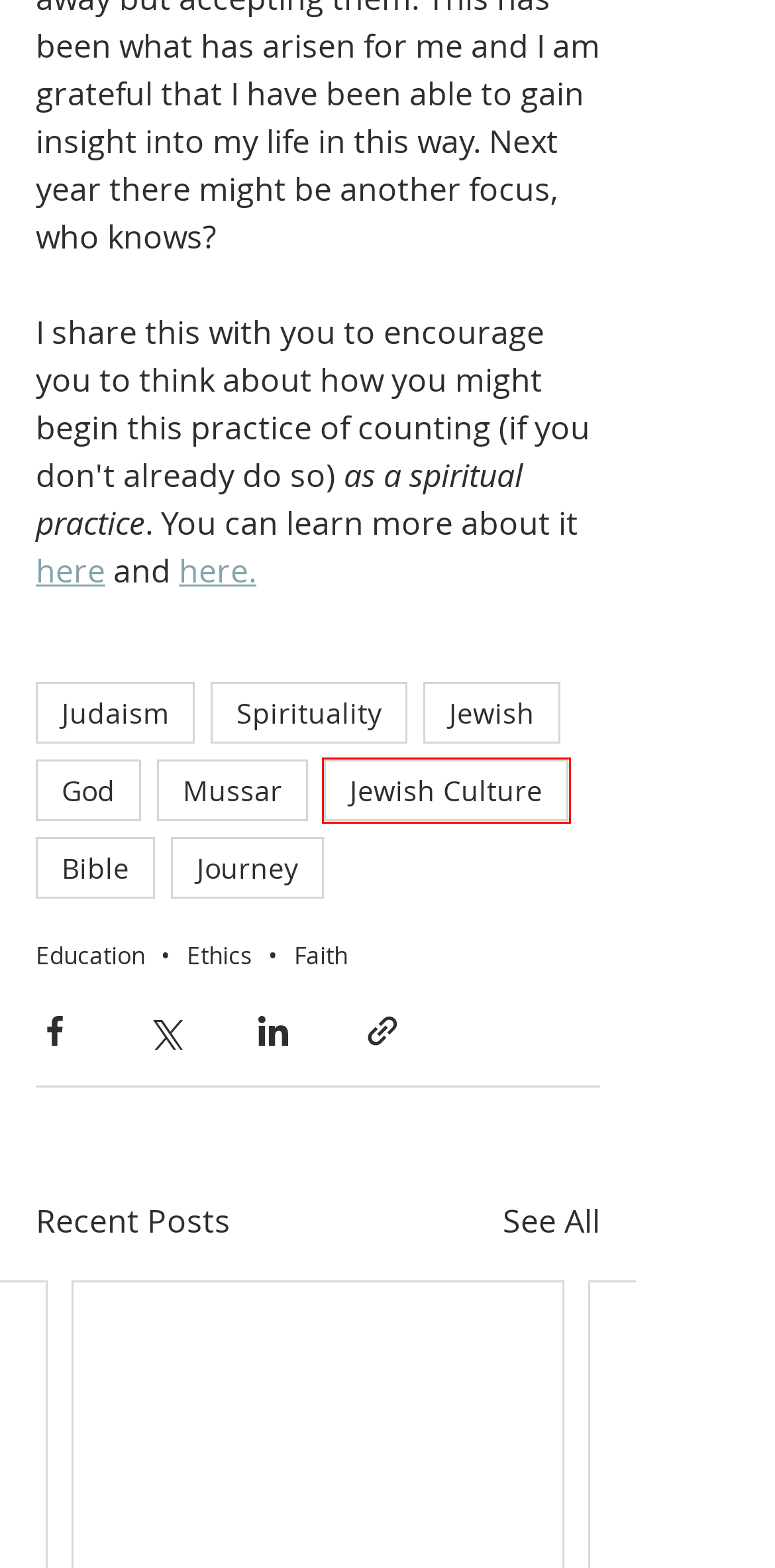Provided is a screenshot of a webpage with a red bounding box around an element. Select the most accurate webpage description for the page that appears after clicking the highlighted element. Here are the candidates:
A. God | Inner Judaism
B. Jewish | Inner Judaism
C. Jewish Culture | Inner Judaism
D. Journey | Inner Judaism
E. Netflix's "Jewish Matchmaking" to the Rescue: something to be happy about for a change
F. Education
G. Ethics
H. Spirituality | Inner Judaism

C